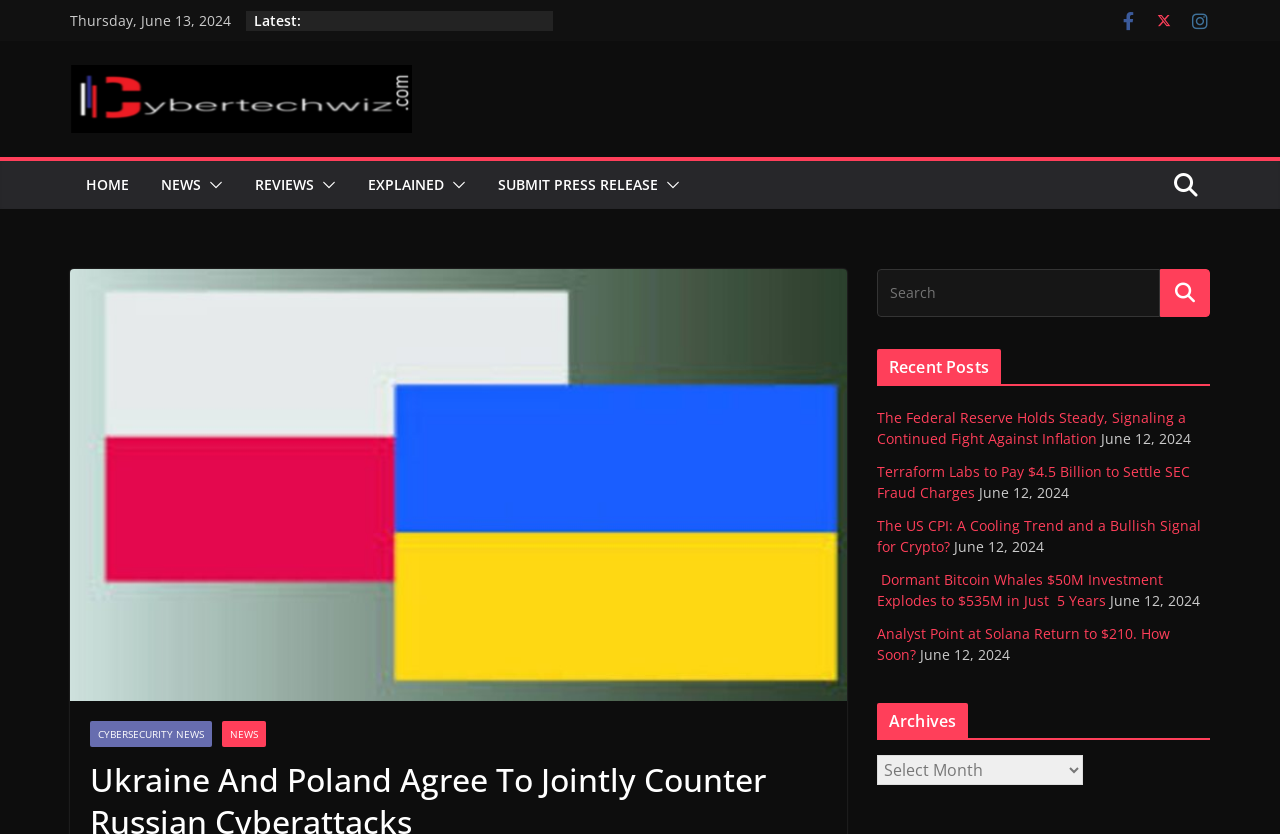Elaborate on the information and visuals displayed on the webpage.

The webpage appears to be a news website, specifically focused on cybersecurity and technology. At the top, there is a header section with the website's title "Cybertechwiz" accompanied by an image of the same name. Below the title, there are several navigation links, including "HOME", "NEWS", "REVIEWS", "EXPLAINED", and "SUBMIT PRESS RELEASE". Each of these links has a corresponding button with an icon.

On the top-right corner, there are three social media links represented by icons. Below the navigation links, there is a section with a date "Thursday, June 13, 2024" and a label "Latest:". 

The main content of the webpage is divided into three sections. The first section is a search bar with a search box and a search button. The second section is titled "Recent Posts" and lists several news articles with their titles, dates, and brief summaries. The articles are arranged in a vertical list, with the most recent ones at the top. The titles of the articles include "The Federal Reserve Holds Steady, Signaling a Continued Fight Against Inflation", "Terraform Labs to Pay $4.5 Billion to Settle SEC Fraud Charges", and "The US CPI: A Cooling Trend and a Bullish Signal for Crypto?".

The third section is titled "Archives" and appears to be a dropdown menu with options to select specific dates or categories. The webpage also has a meta description that mentions Ukraine and Poland signing an agreement to strengthen cybersecurity collaboration, but this information is not prominently displayed on the webpage.